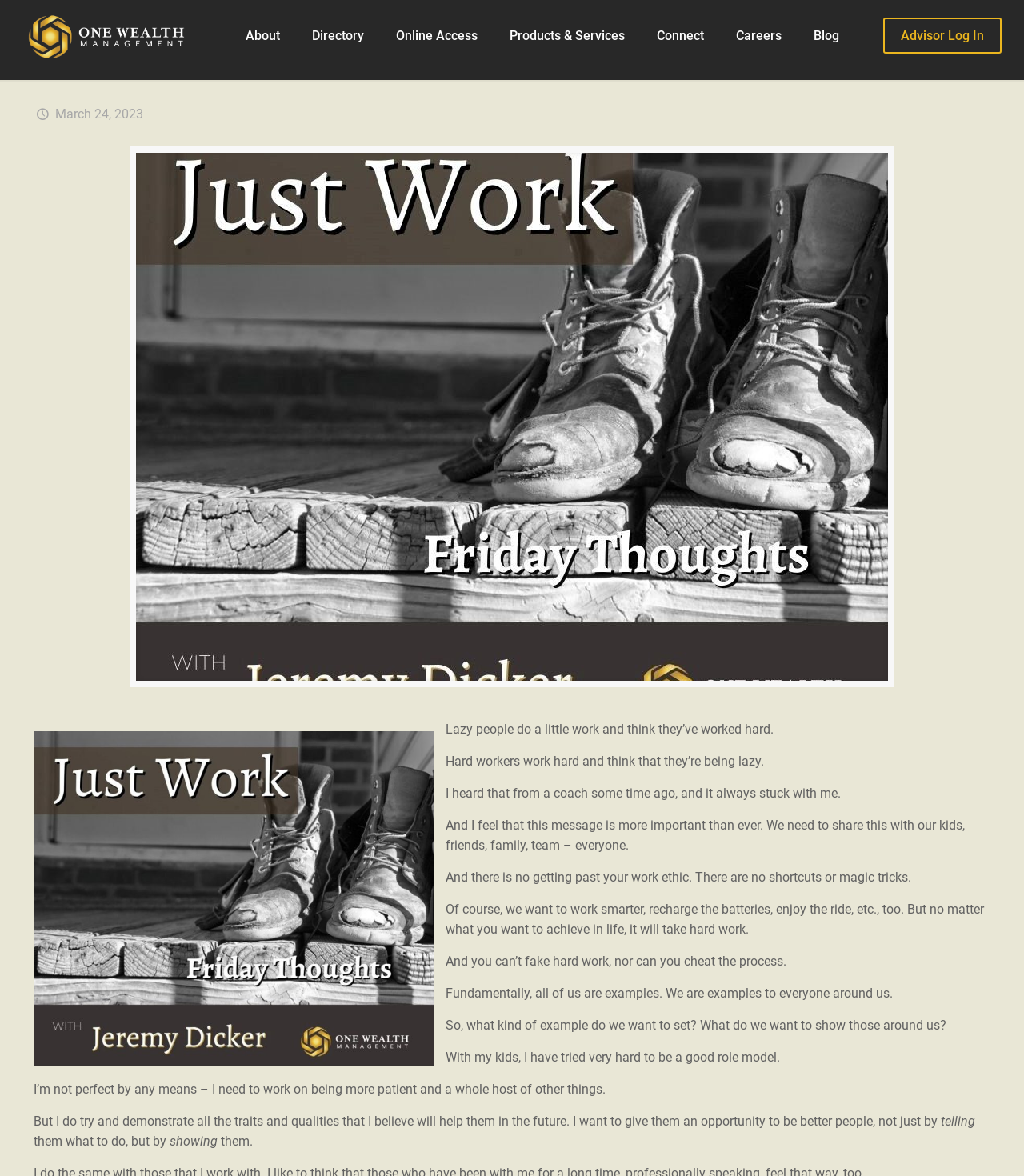What is the last sentence of the text on the webpage?
Please use the visual content to give a single word or phrase answer.

I want to give them an opportunity to be better people, not just by telling them what to do, but by showing them.